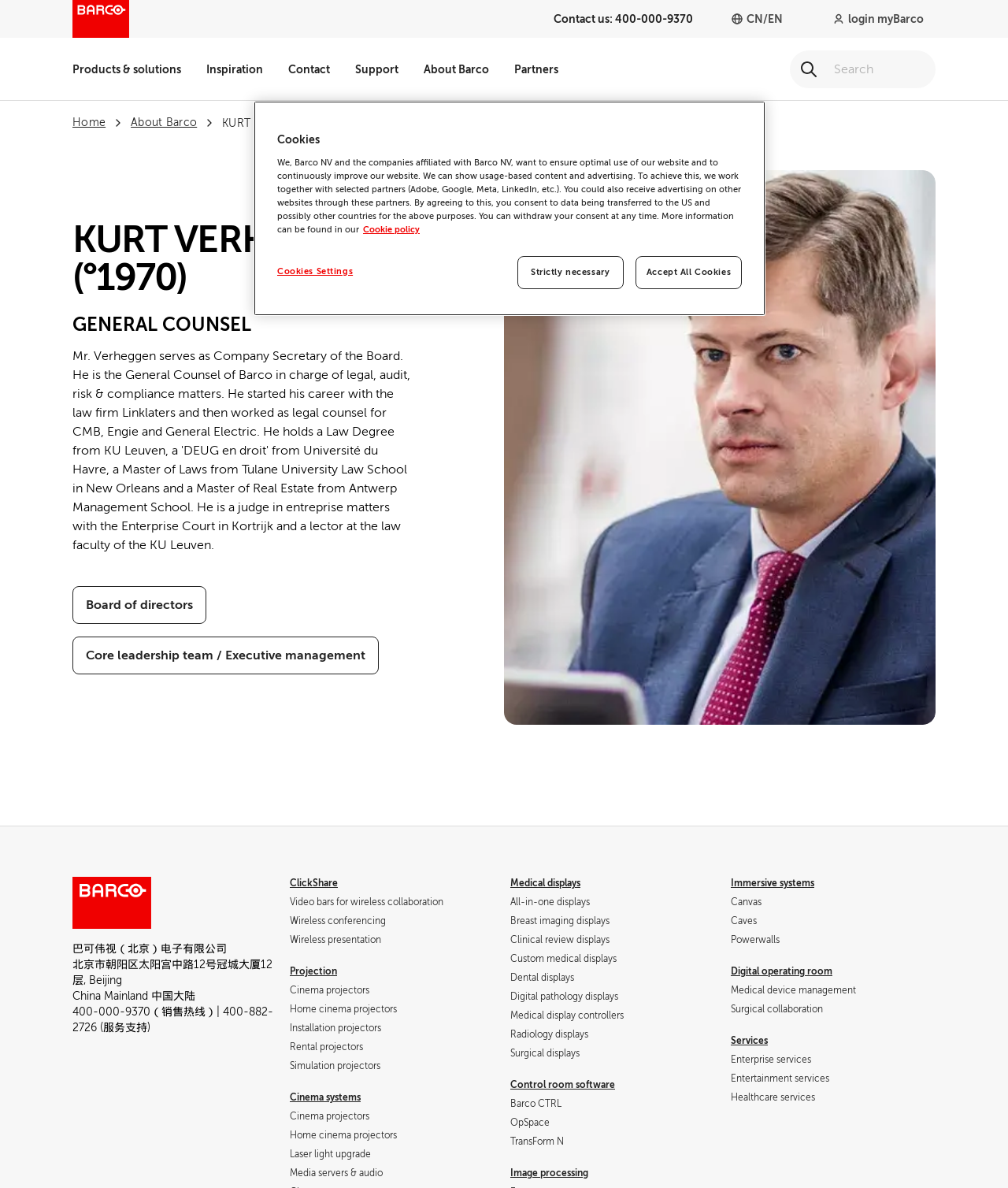Show the bounding box coordinates of the element that should be clicked to complete the task: "Click the 'About Barco' link".

[0.42, 0.032, 0.485, 0.084]